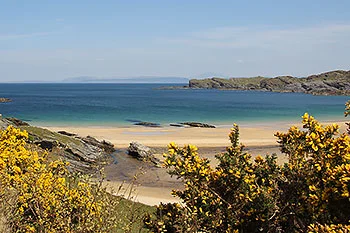What is the atmosphere of Colonsay?
Provide a thorough and detailed answer to the question.

The caption describes Colonsay as an island known for its striking geographical features and peaceful atmosphere, which suggests that the atmosphere of Colonsay is peaceful.